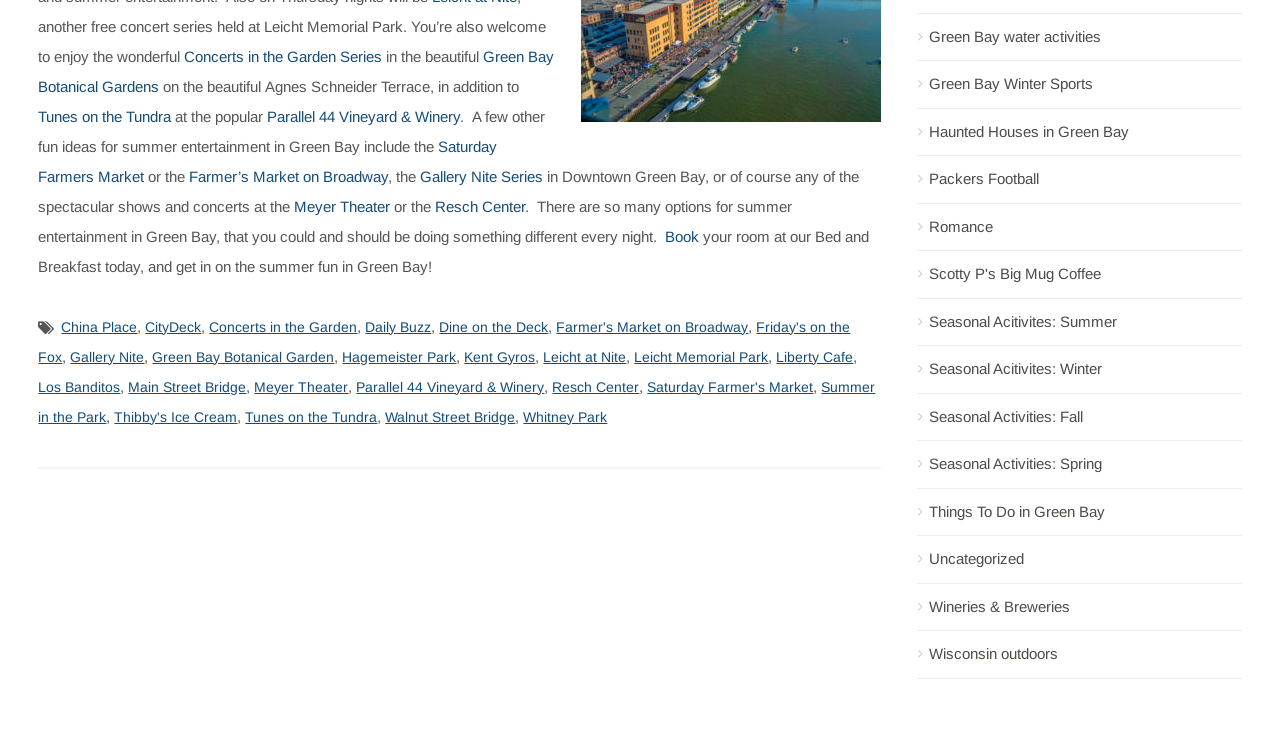Please give the bounding box coordinates of the area that should be clicked to fulfill the following instruction: "Book a room at the Bed and Breakfast". The coordinates should be in the format of four float numbers from 0 to 1, i.e., [left, top, right, bottom].

[0.52, 0.303, 0.546, 0.326]